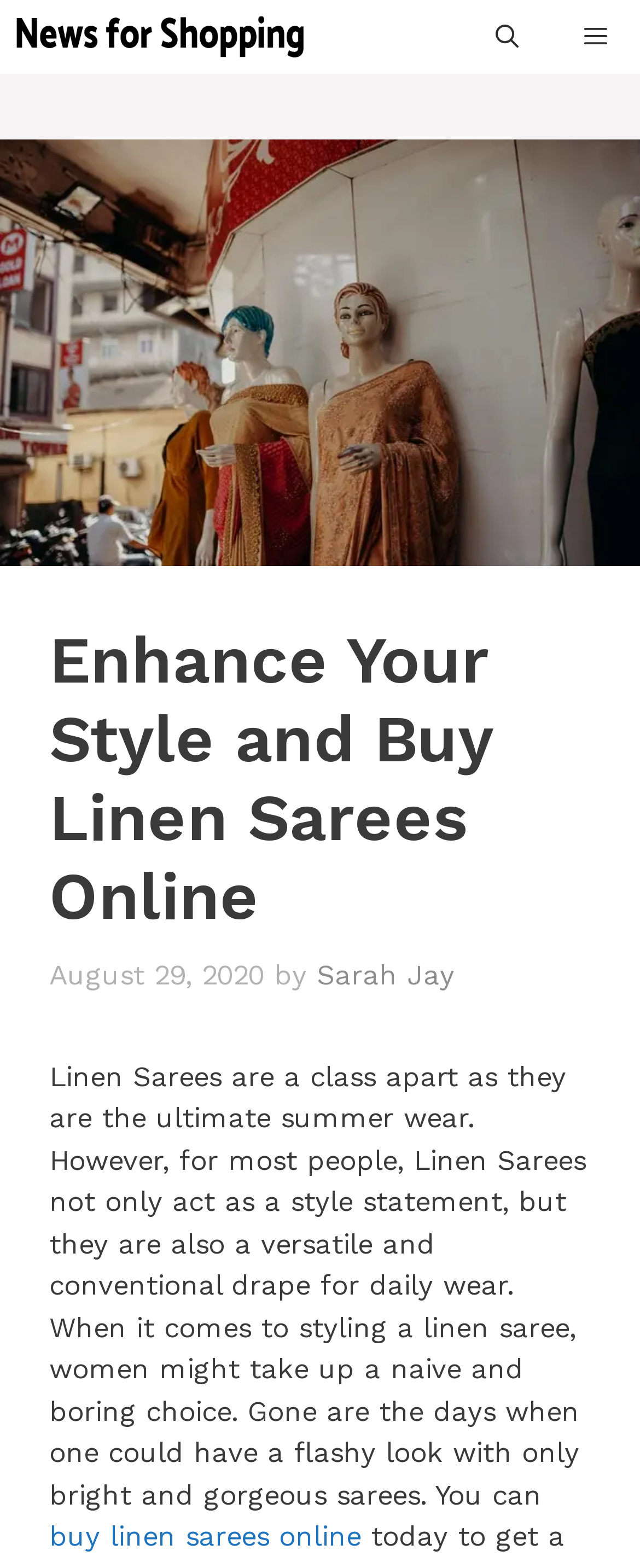Describe every aspect of the webpage in a detailed manner.

The webpage is about enhancing one's style with linen sarees, particularly highlighting the benefits of buying them online. At the top left corner, there is a link to "NewsforShopping" accompanied by an image with the same name. Next to it, on the top right corner, there are two buttons: "MENU" and "Open search". 

Below the top navigation bar, there is a large image that spans the entire width of the page, with a caption "Linen Sarees Online". Underneath the image, there is a header section that contains the title "Enhance Your Style and Buy Linen Sarees Online" and a timestamp "August 29, 2020" by author "Sarah Jay". 

The main content of the page is a paragraph of text that discusses the benefits of linen sarees, how they can be styled, and the advantages of buying them online. The text is positioned below the header section and spans most of the page's width. There is a link within the text to "buy linen sarees online" at the bottom of the page.